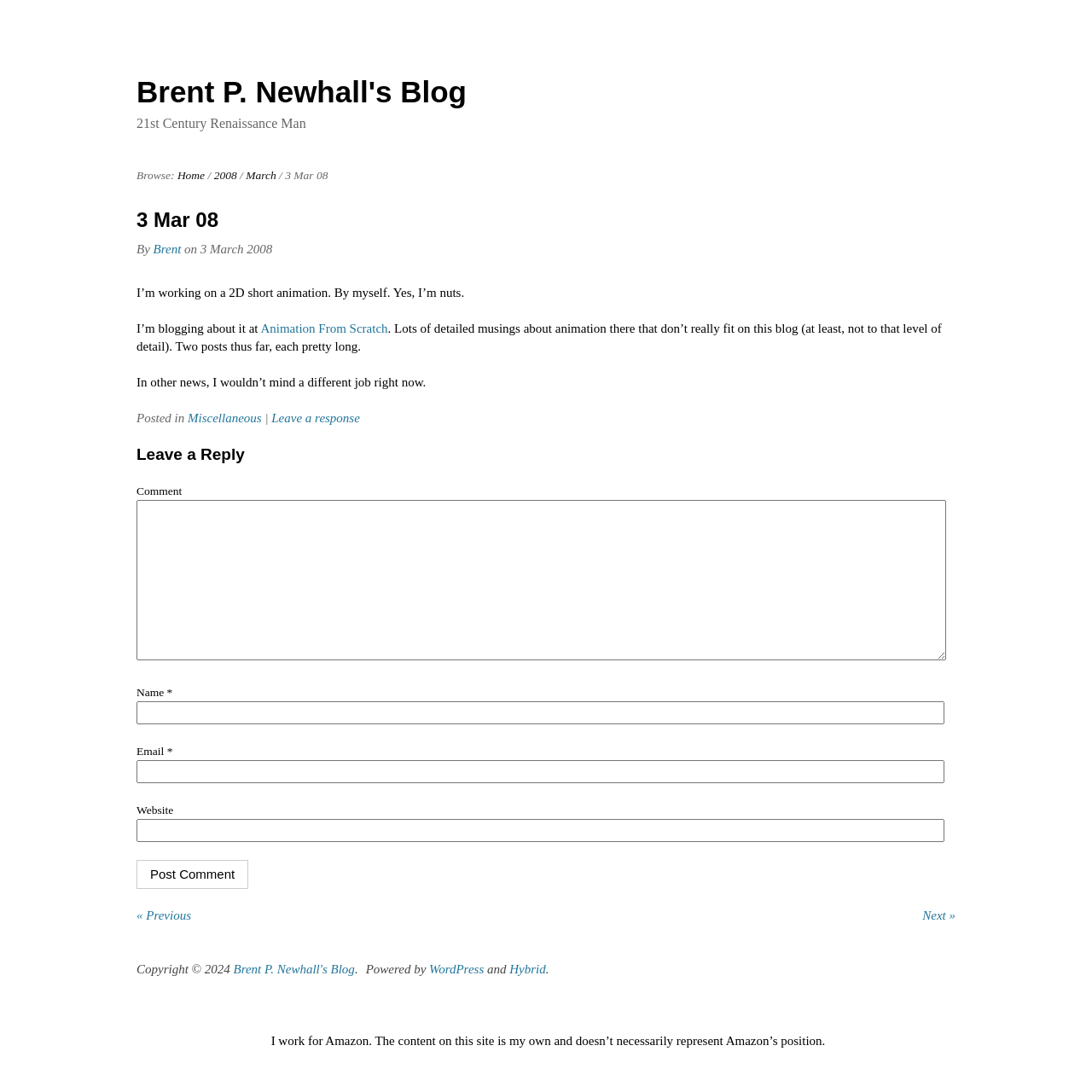Provide a one-word or one-phrase answer to the question:
What is the copyright year?

2024